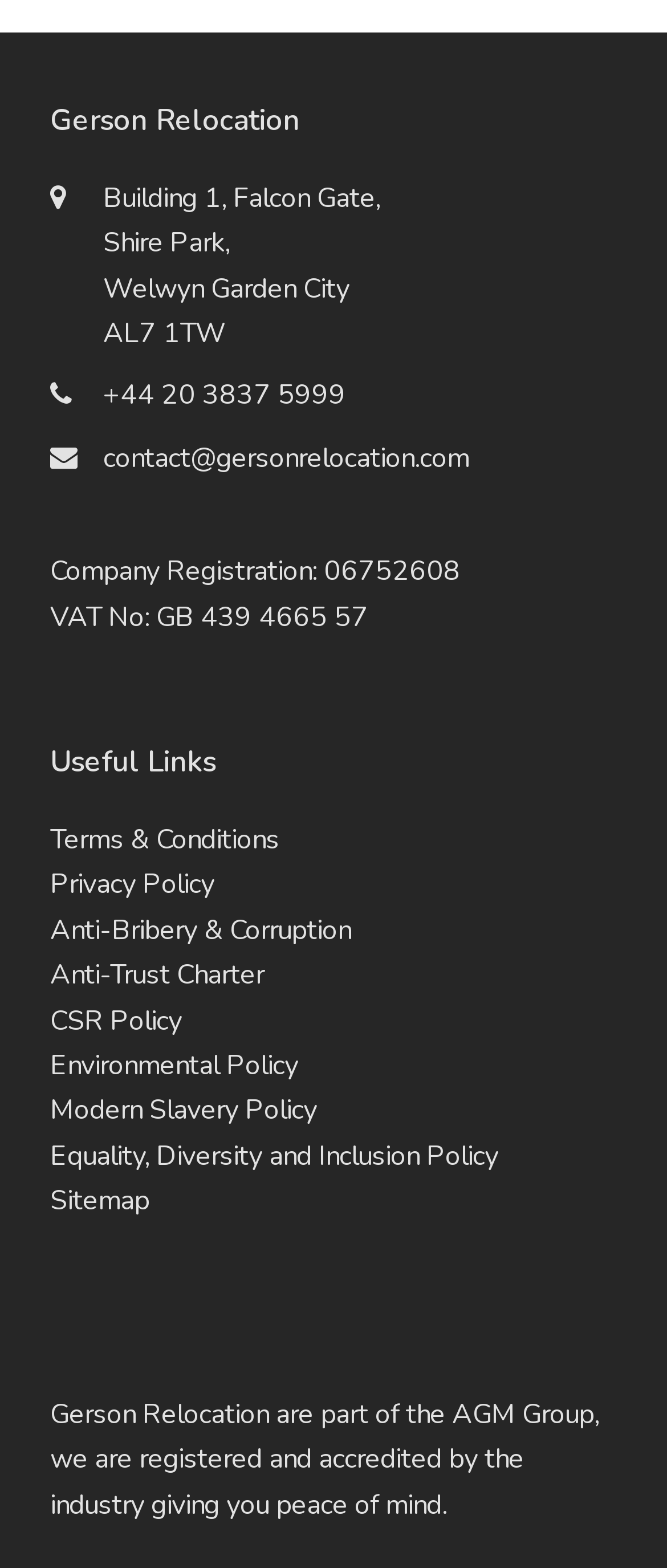Provide the bounding box coordinates in the format (top-left x, top-left y, bottom-right x, bottom-right y). All values are floating point numbers between 0 and 1. Determine the bounding box coordinate of the UI element described as: Dr Sarah Tun

None